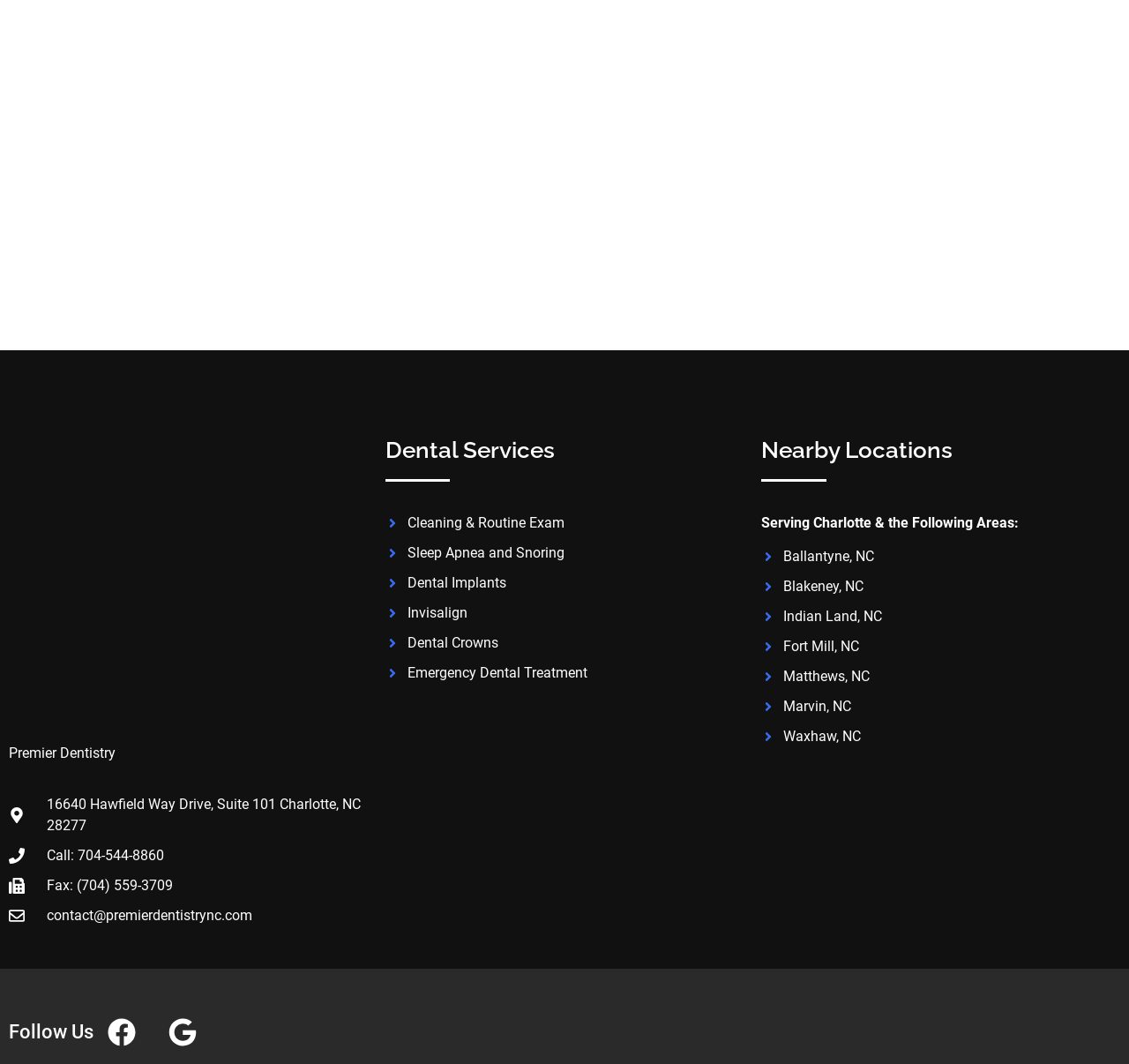Find and indicate the bounding box coordinates of the region you should select to follow the given instruction: "Visit the 'Dental Implants' page".

[0.341, 0.538, 0.448, 0.558]